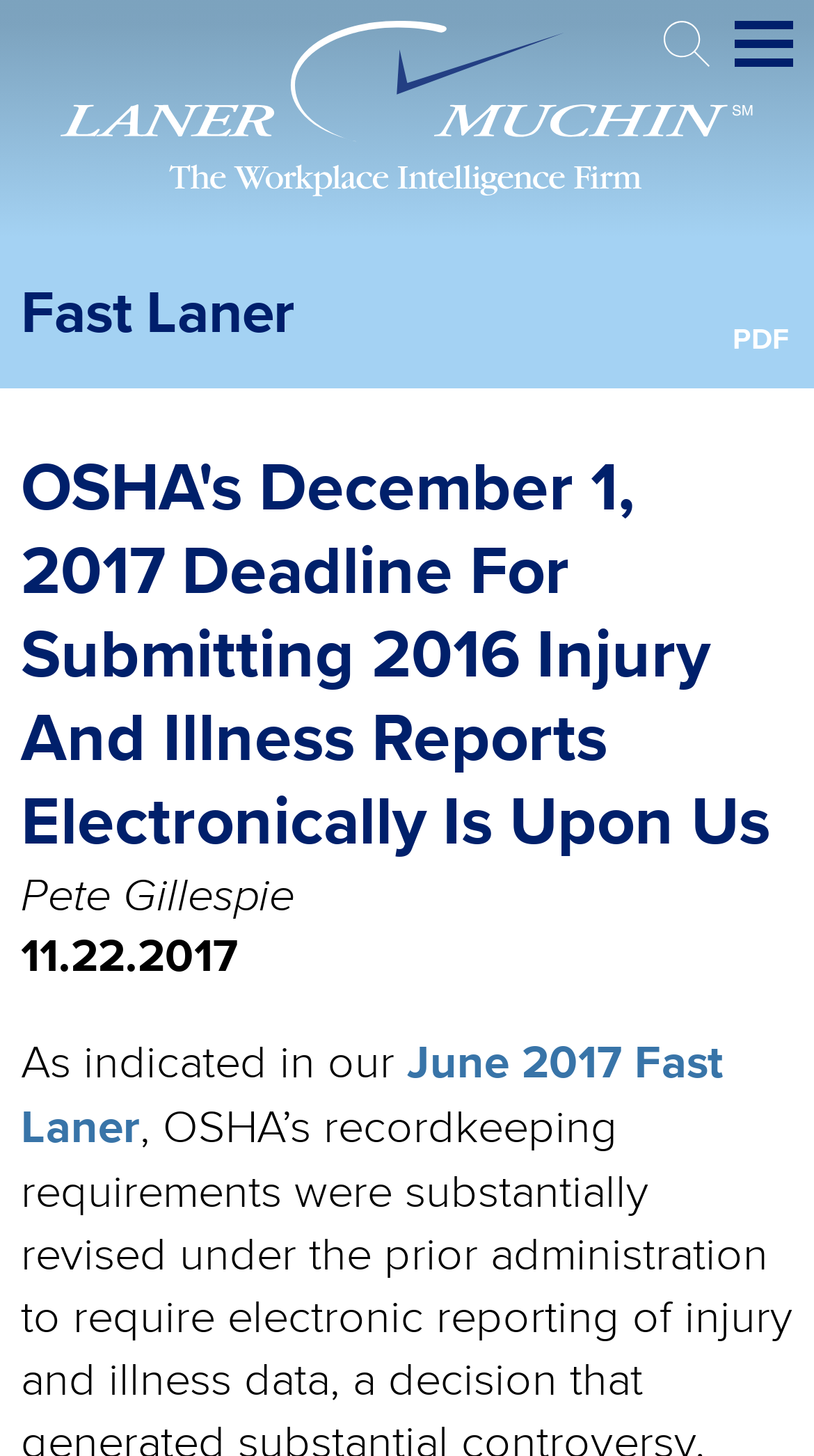Refer to the image and offer a detailed explanation in response to the question: Who is the author of the article?

The author of the article can be found below the heading, where it is written as 'Pete Gillespie'.